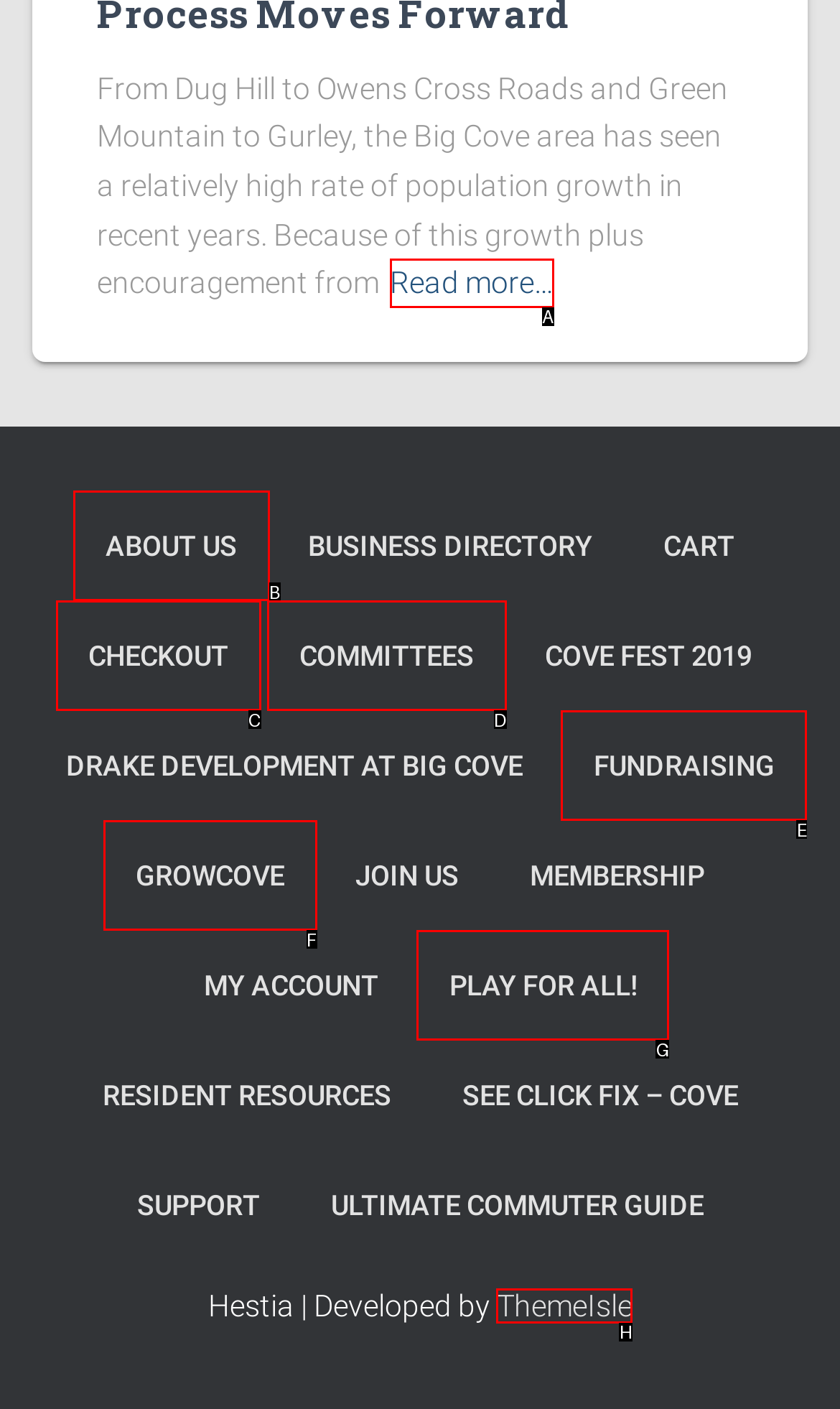Tell me which one HTML element best matches the description: Play For All!
Answer with the option's letter from the given choices directly.

G